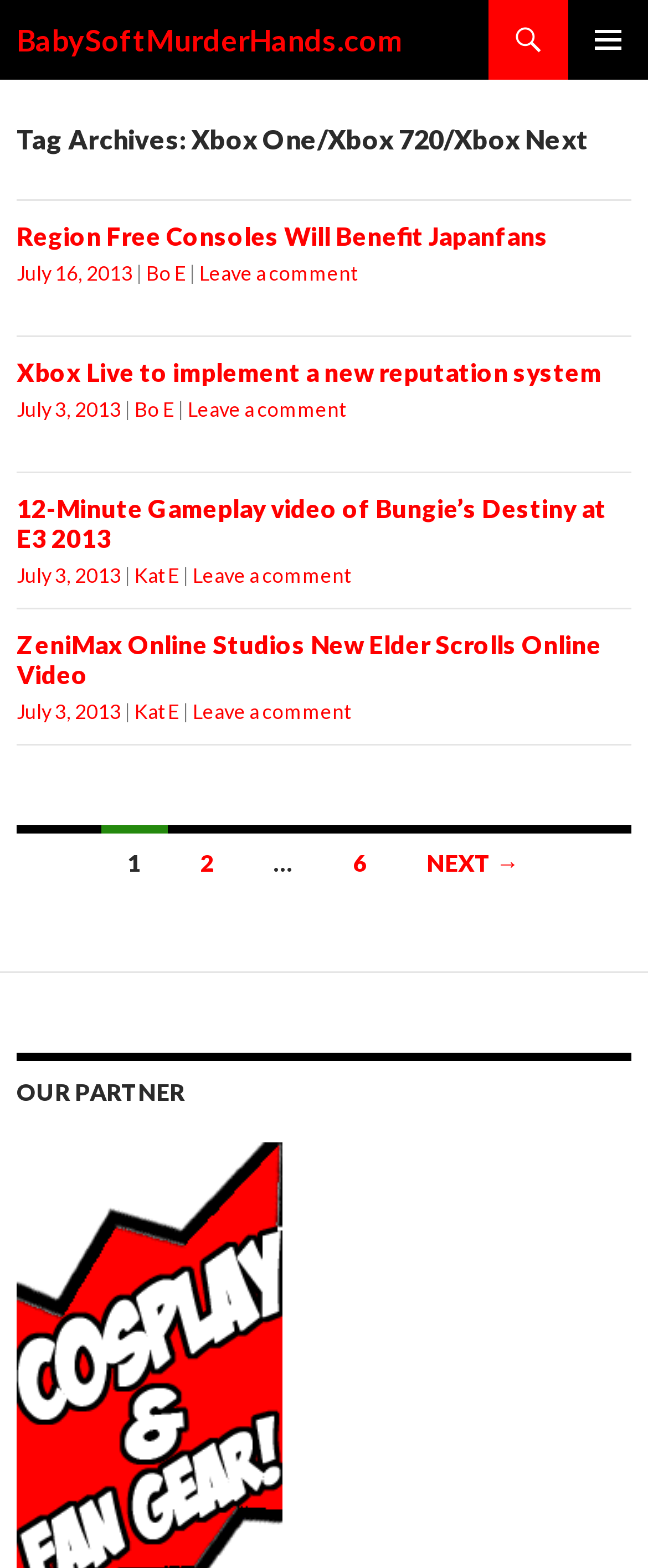Can you specify the bounding box coordinates for the region that should be clicked to fulfill this instruction: "Go to the post 'Region Free Consoles Will Benefit Japanfans'".

[0.026, 0.141, 0.846, 0.16]